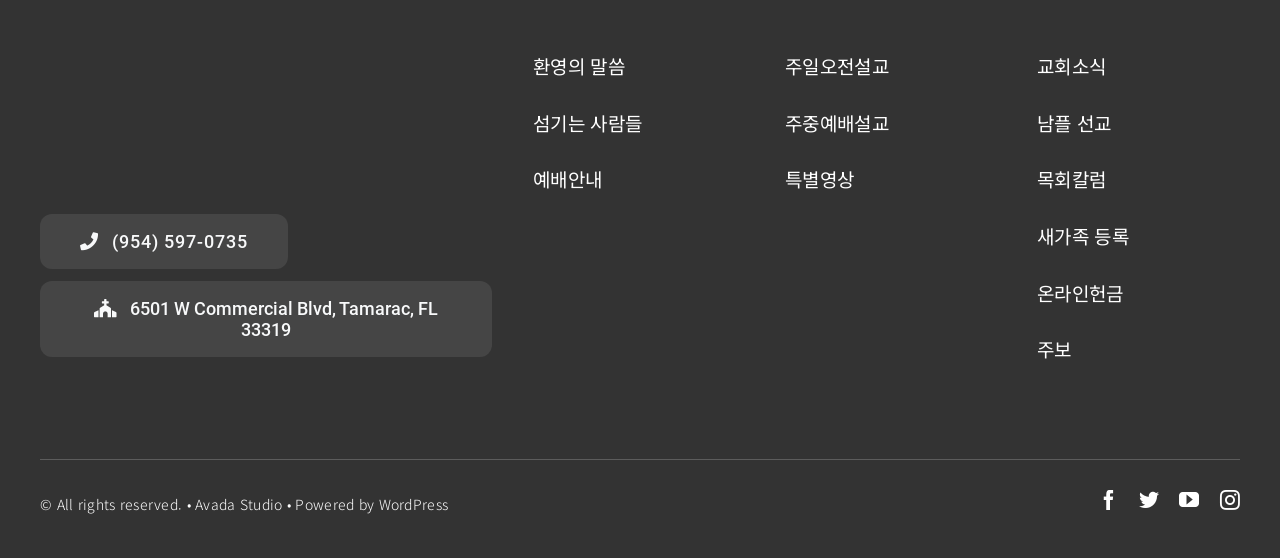Please determine the bounding box coordinates of the element to click in order to execute the following instruction: "Read the welcome message". The coordinates should be four float numbers between 0 and 1, specified as [left, top, right, bottom].

[0.417, 0.079, 0.583, 0.163]